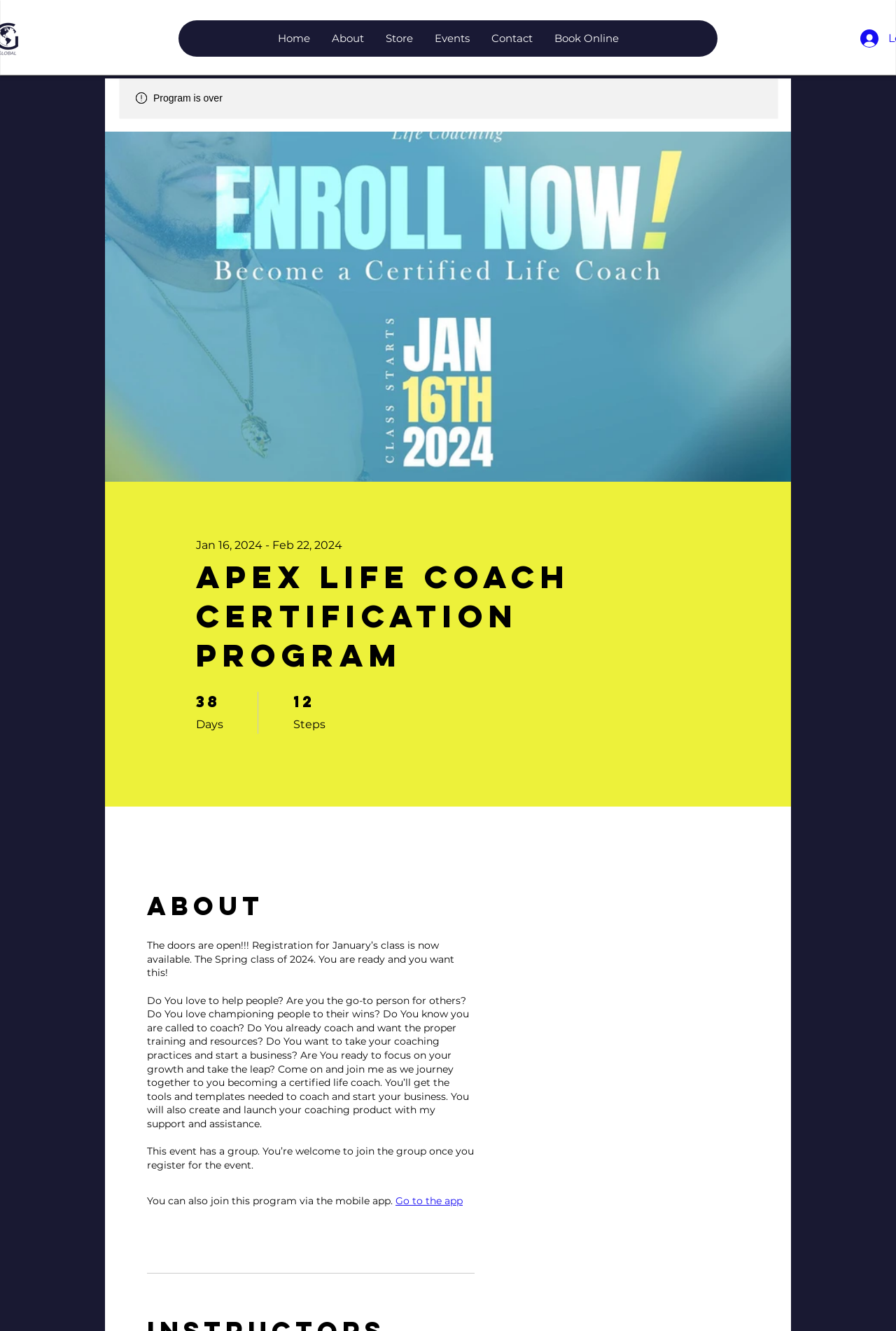Utilize the information from the image to answer the question in detail:
What is the purpose of the certification program?

I found the answer by reading the text 'Come on and join me as we journey together to you becoming a certified life coach.' which indicates the purpose of the program.